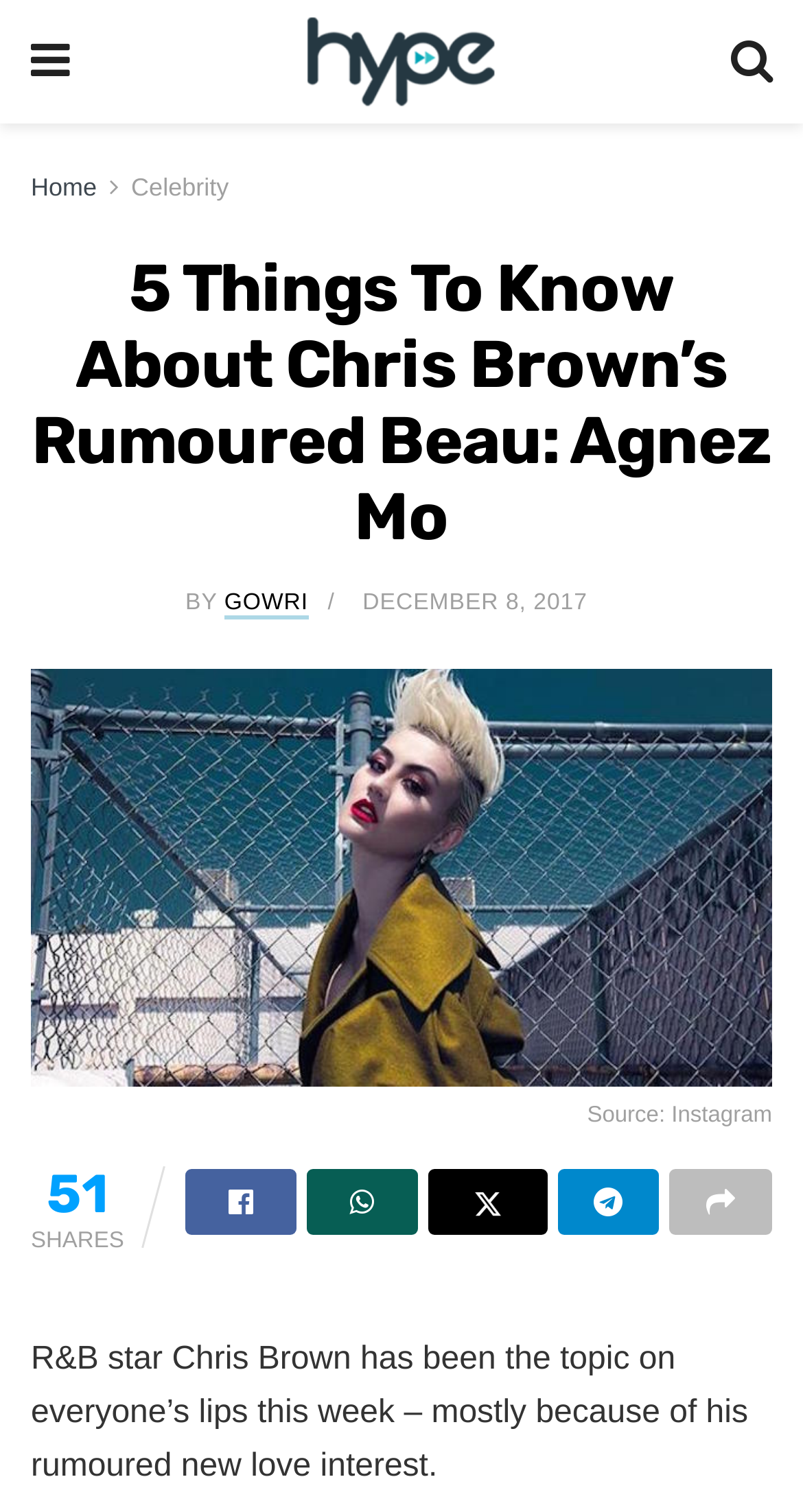Find the bounding box coordinates of the clickable area required to complete the following action: "Go to the home page".

None